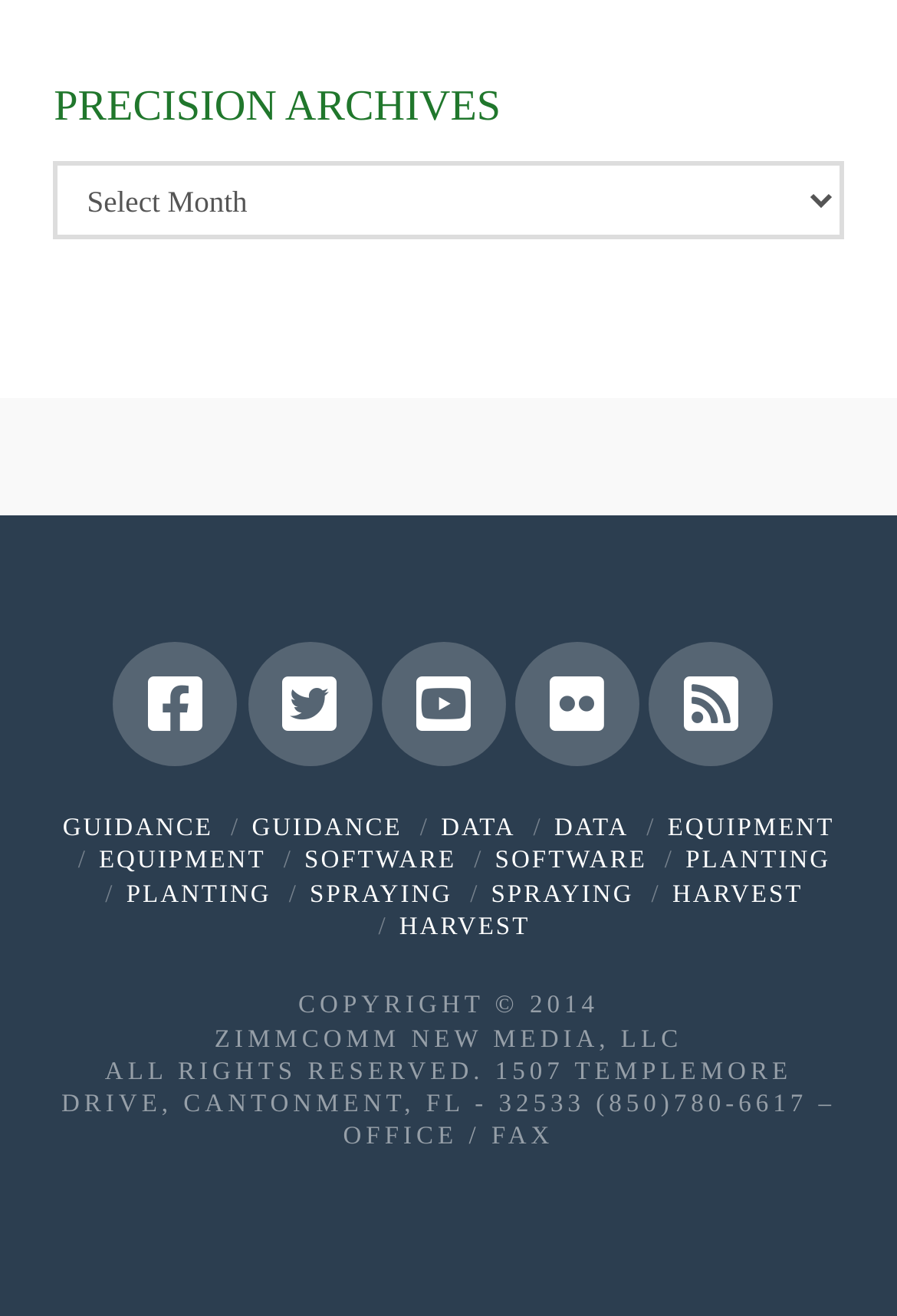Could you determine the bounding box coordinates of the clickable element to complete the instruction: "Select an option from Precision Archives combobox"? Provide the coordinates as four float numbers between 0 and 1, i.e., [left, top, right, bottom].

[0.06, 0.122, 0.94, 0.182]